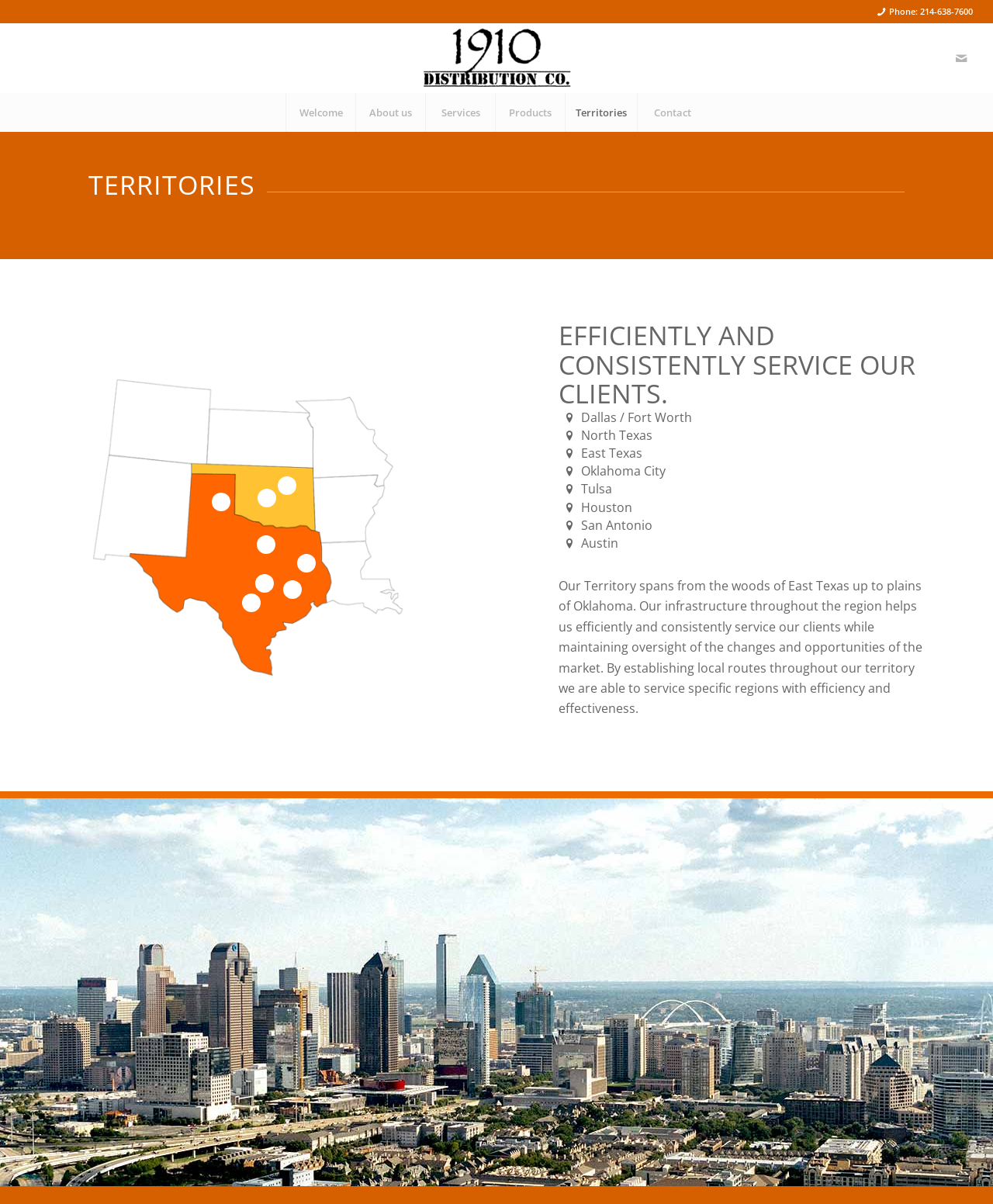Pinpoint the bounding box coordinates of the element you need to click to execute the following instruction: "Click the '1910 Distribution' link". The bounding box should be represented by four float numbers between 0 and 1, in the format [left, top, right, bottom].

[0.424, 0.019, 0.576, 0.077]